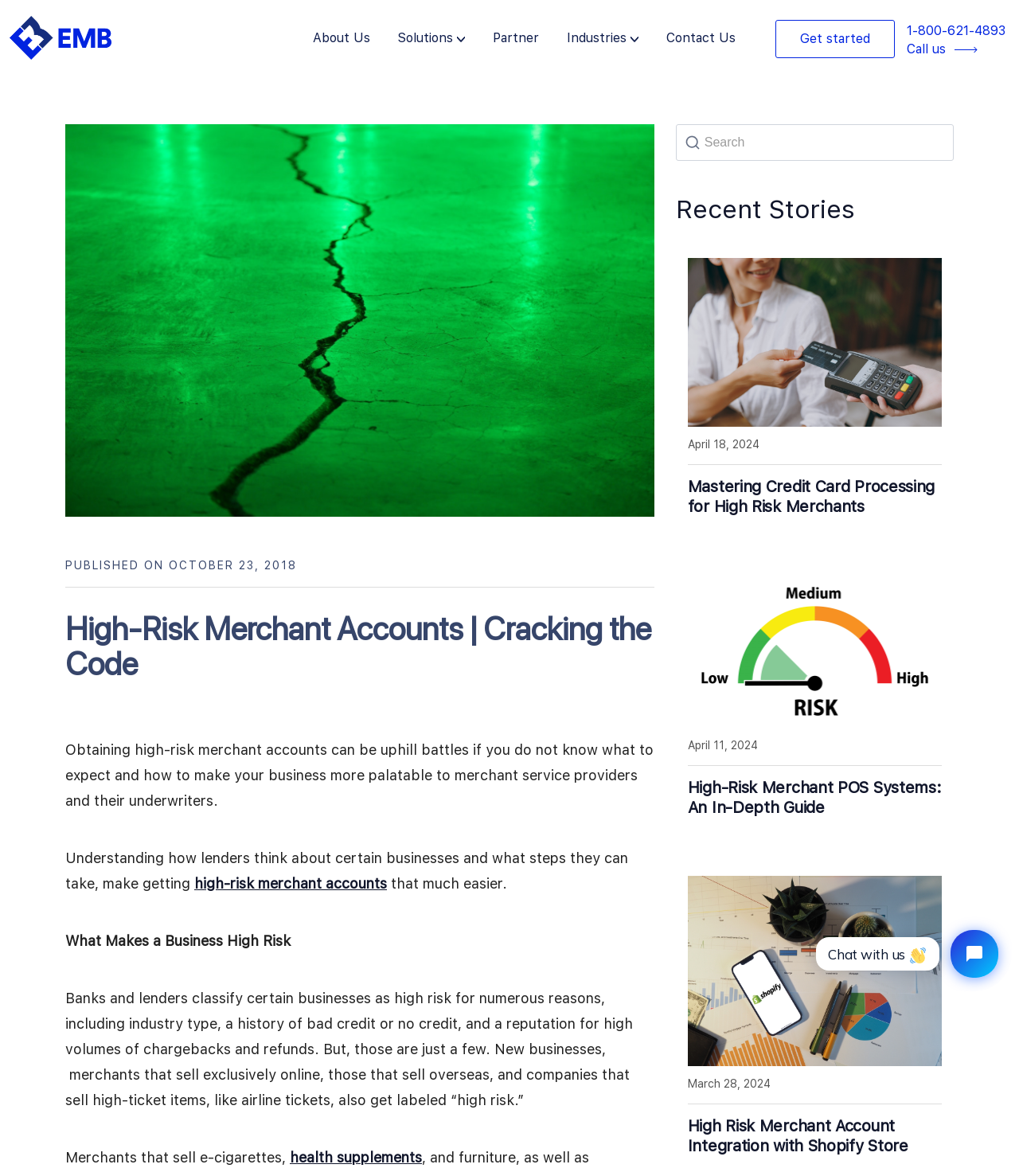Identify the headline of the webpage and generate its text content.

High-Risk Merchant Accounts | Cracking the Code